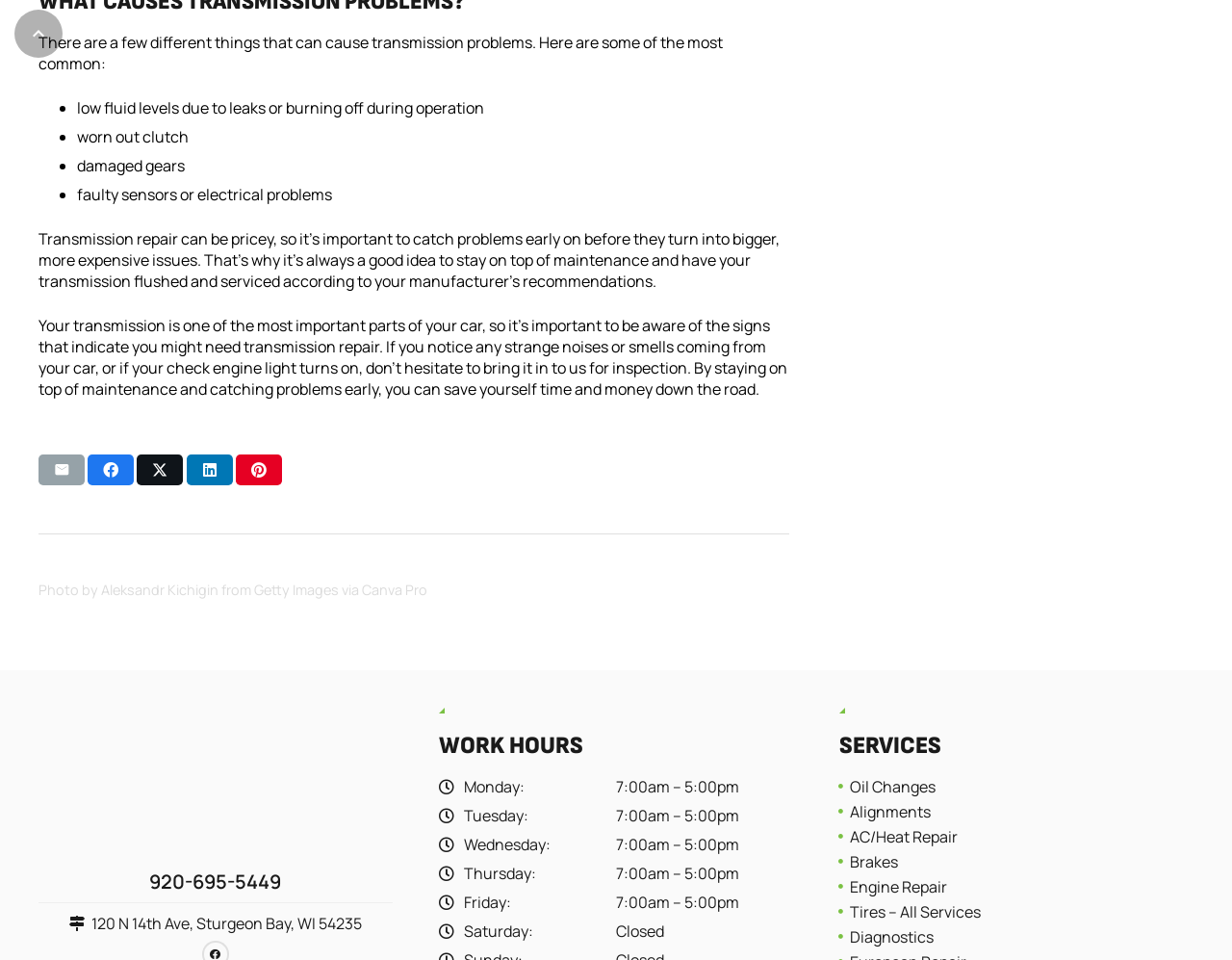Can you provide the bounding box coordinates for the element that should be clicked to implement the instruction: "Learn more about the company"?

None